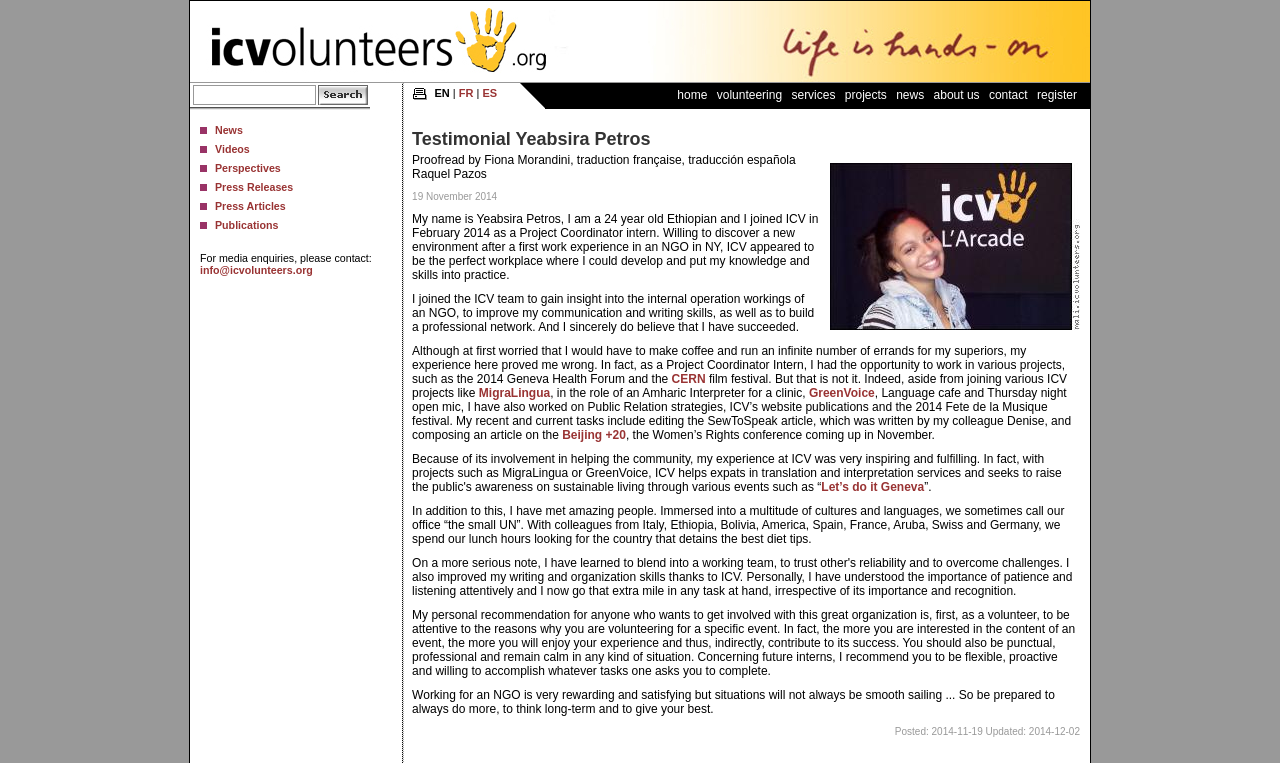Using the elements shown in the image, answer the question comprehensively: What is the role of Yeabsira Petros at ICV?

According to the testimonial, Yeabsira Petros joined ICV as a Project Coordinator intern in February 2014, where she gained experience in various projects and developed her skills.